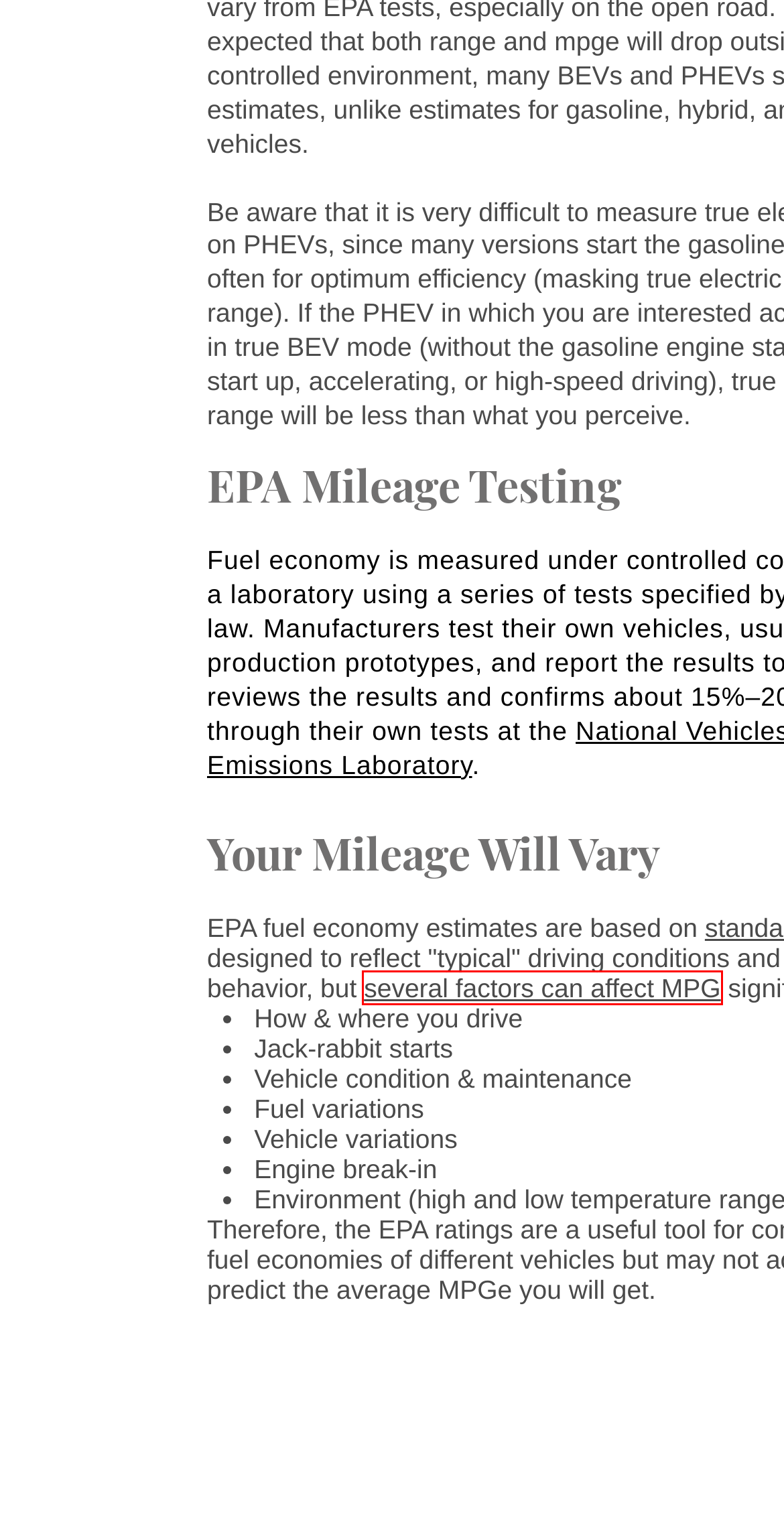Look at the screenshot of a webpage with a red bounding box and select the webpage description that best corresponds to the new page after clicking the element in the red box. Here are the options:
A. Sacramento Electric Vehicle Association - SacEV
B. Donating to SacEV | saceva
C. news | saceva
D. Many Factors Affect MPG
E. projects | saceva
F. Fuel Economy
G. about
H. resources | saceva

D